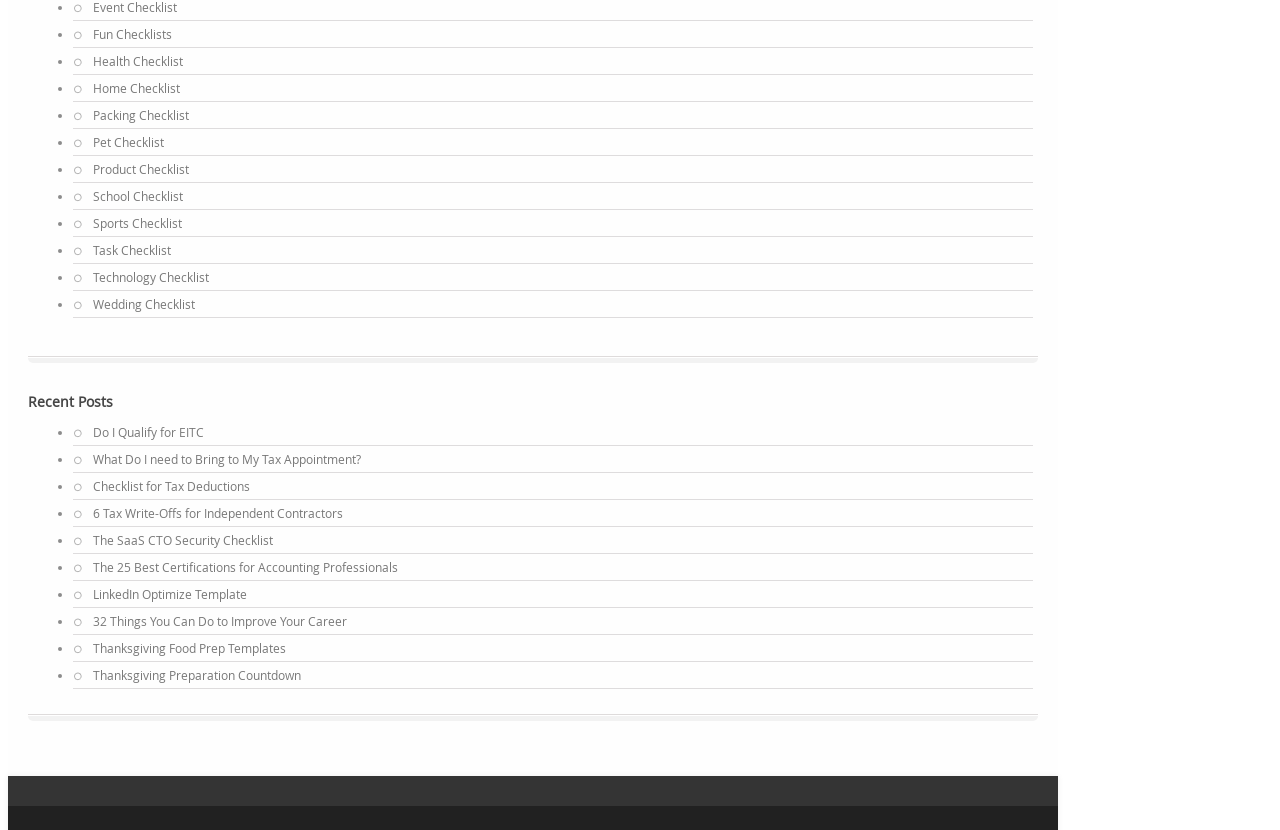How many types of checklists are listed on the webpage?
We need a detailed and exhaustive answer to the question. Please elaborate.

I counted the number of checklist types by looking at the links and their corresponding list markers, and found that there are 12 different types of checklists listed on the webpage.